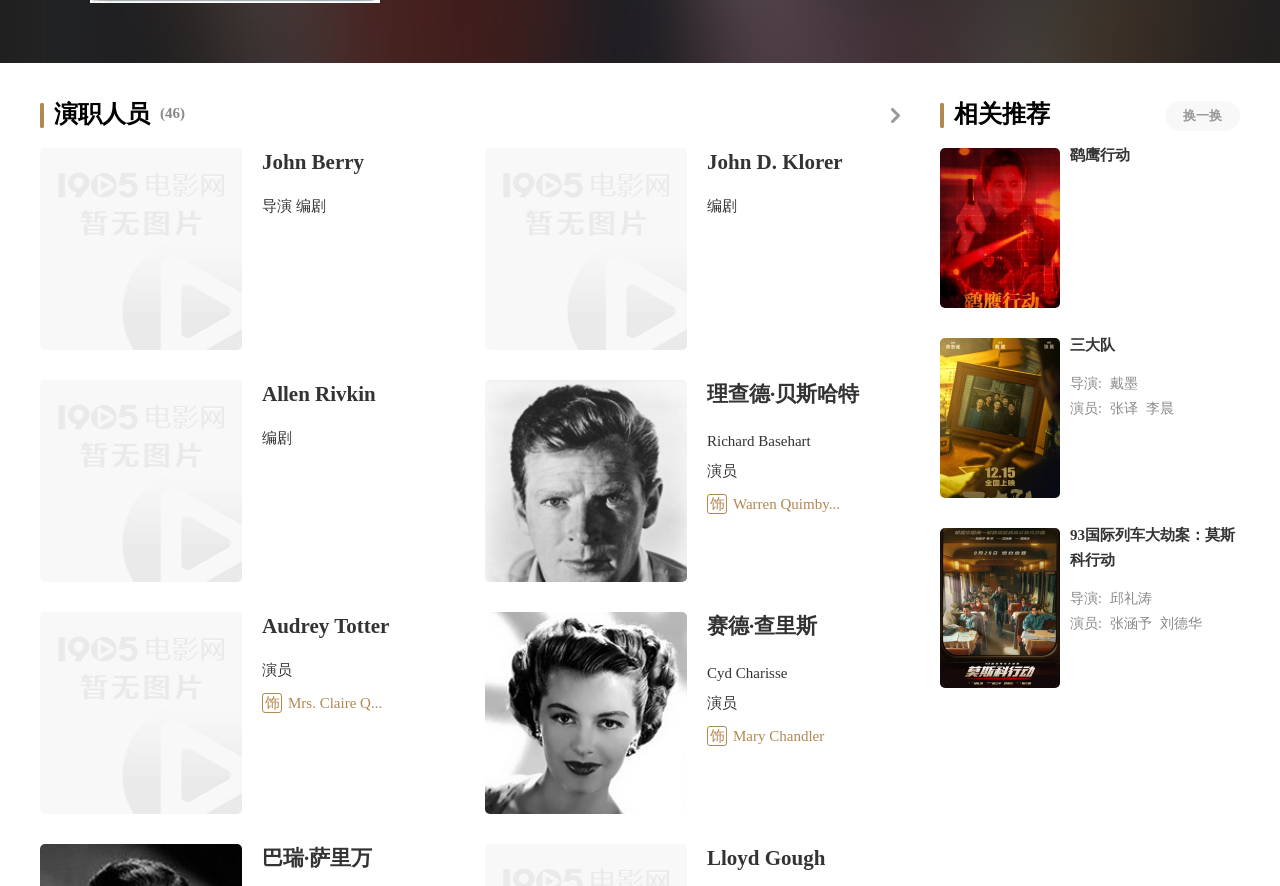Identify the bounding box coordinates for the UI element described as: "parent_node: John D. Klorer".

[0.379, 0.167, 0.537, 0.395]